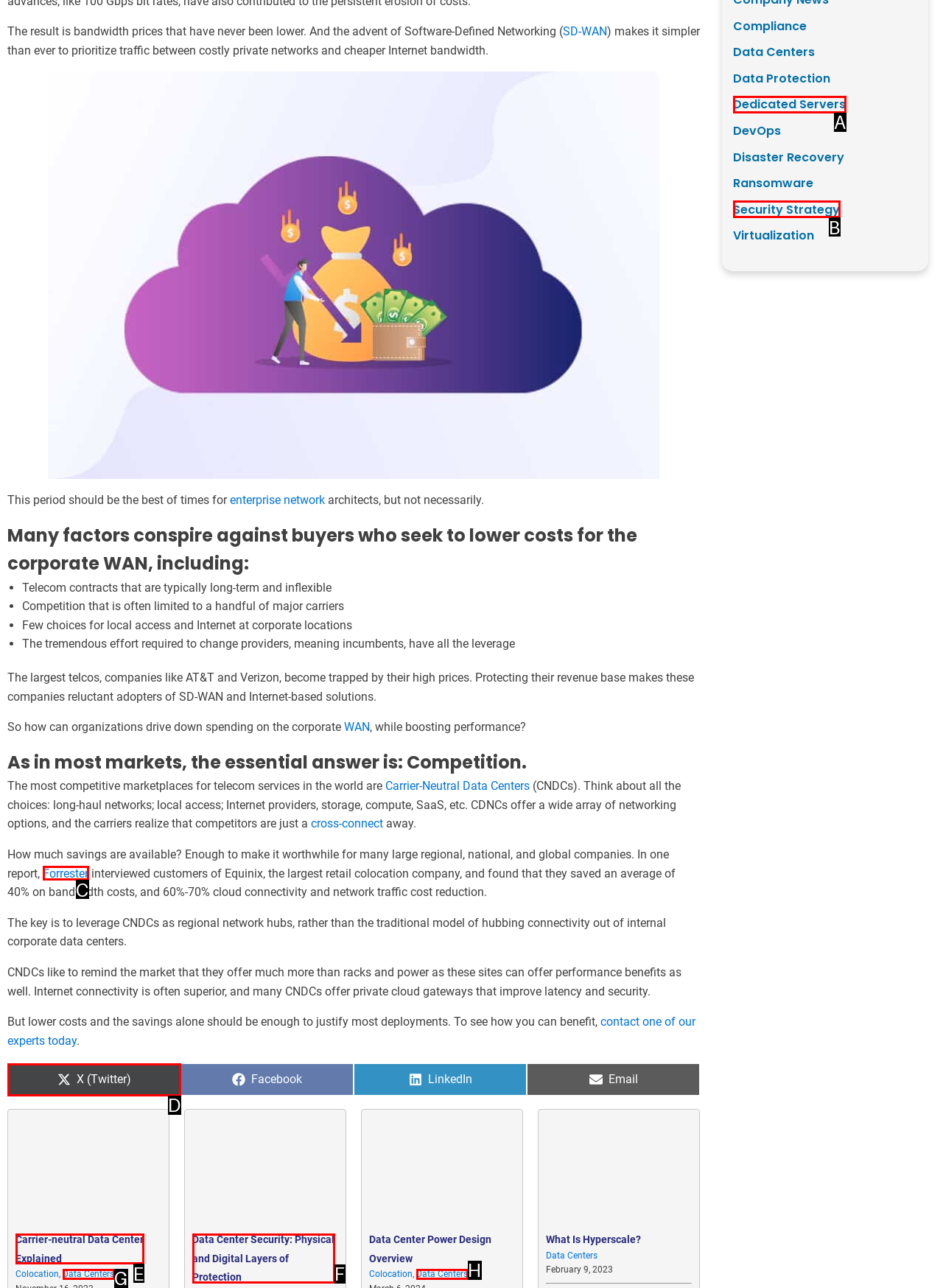Pinpoint the HTML element that fits the description: Carrier-neutral Data Center Explained
Answer by providing the letter of the correct option.

E